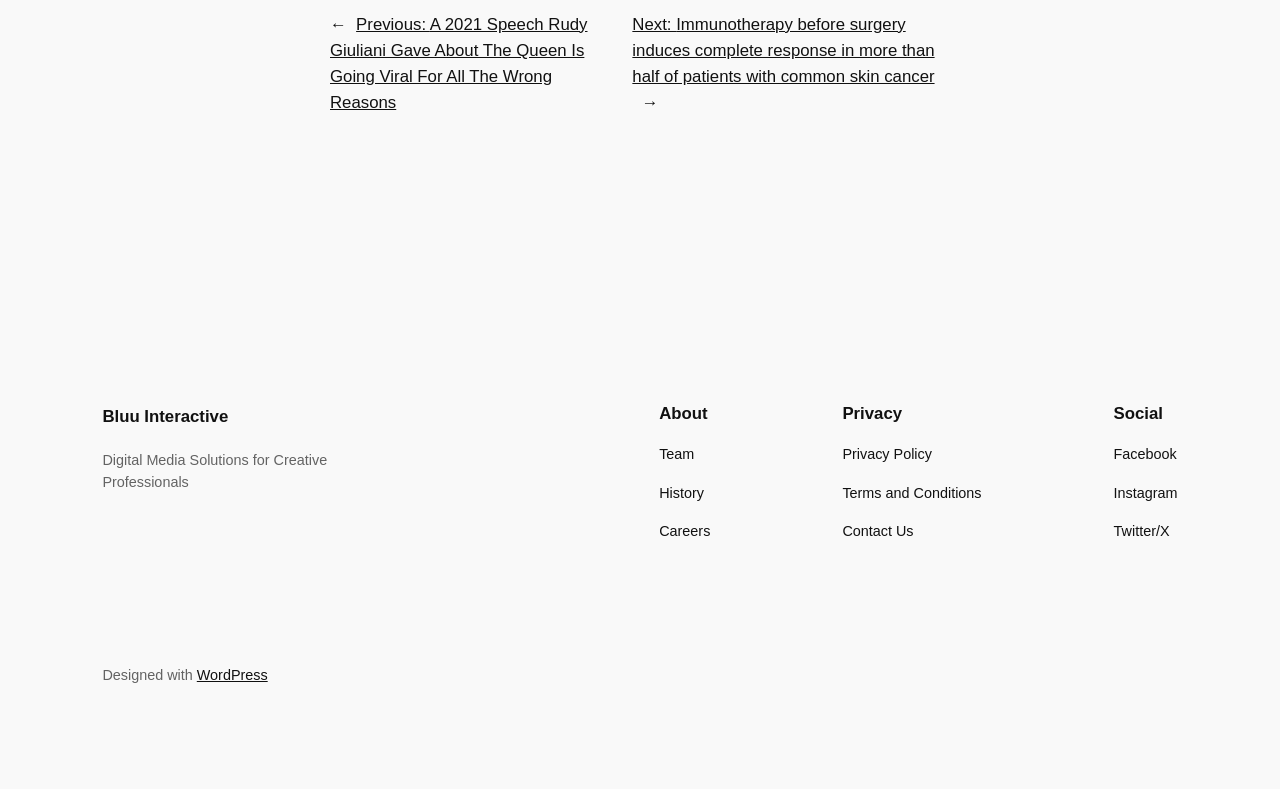Using the elements shown in the image, answer the question comprehensively: What are the social media platforms linked on the website?

The social media platforms linked on the website can be found under the 'Social Media' navigation menu at the bottom of the webpage, which includes links to Facebook, Instagram, and Twitter/X.